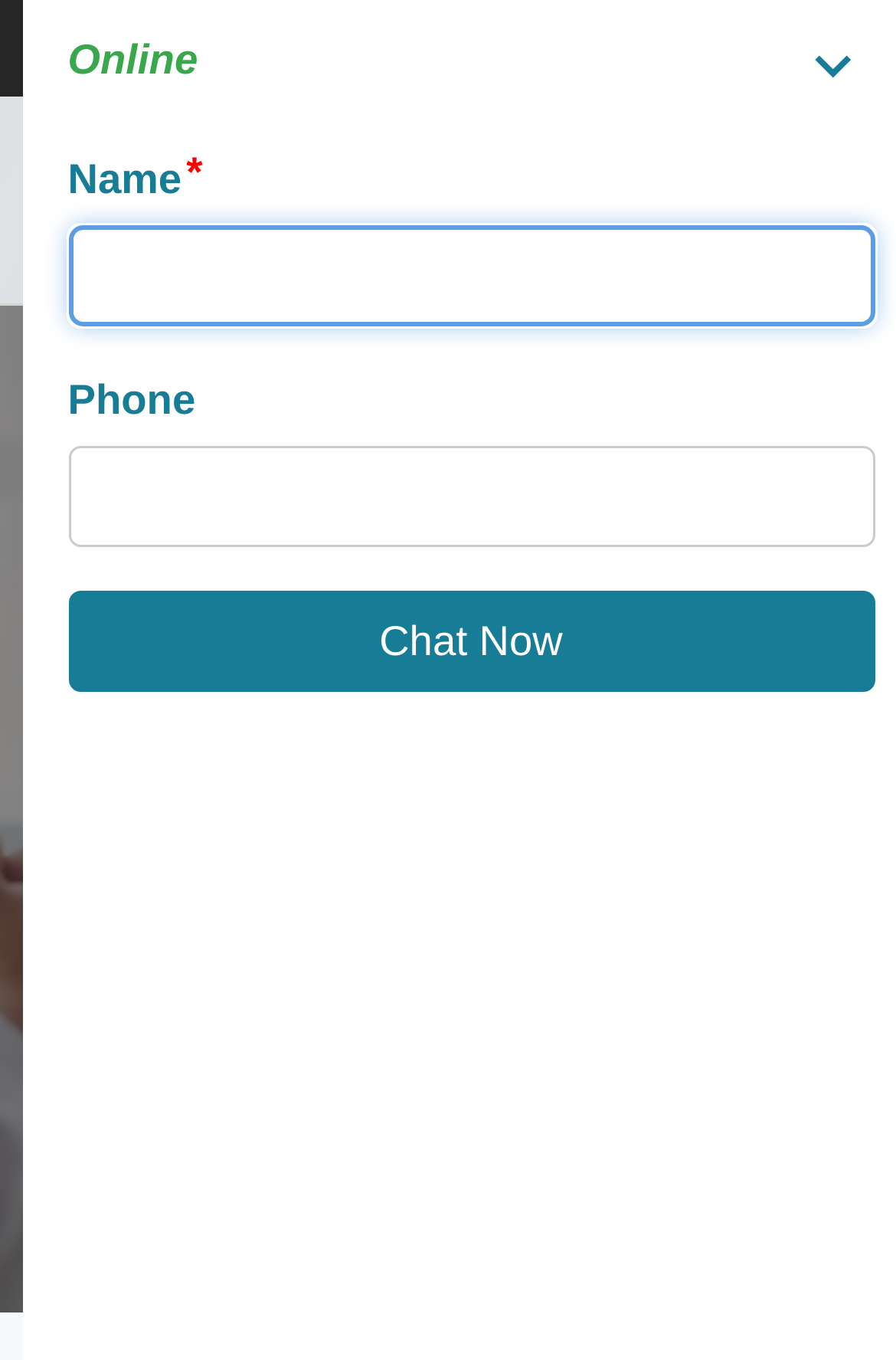Please provide a comprehensive answer to the question below using the information from the image: What is the date of the posted article?

I found the 'Posted on' text, which is followed by the date 'November 30, 2023'. This indicates the date the article was posted.